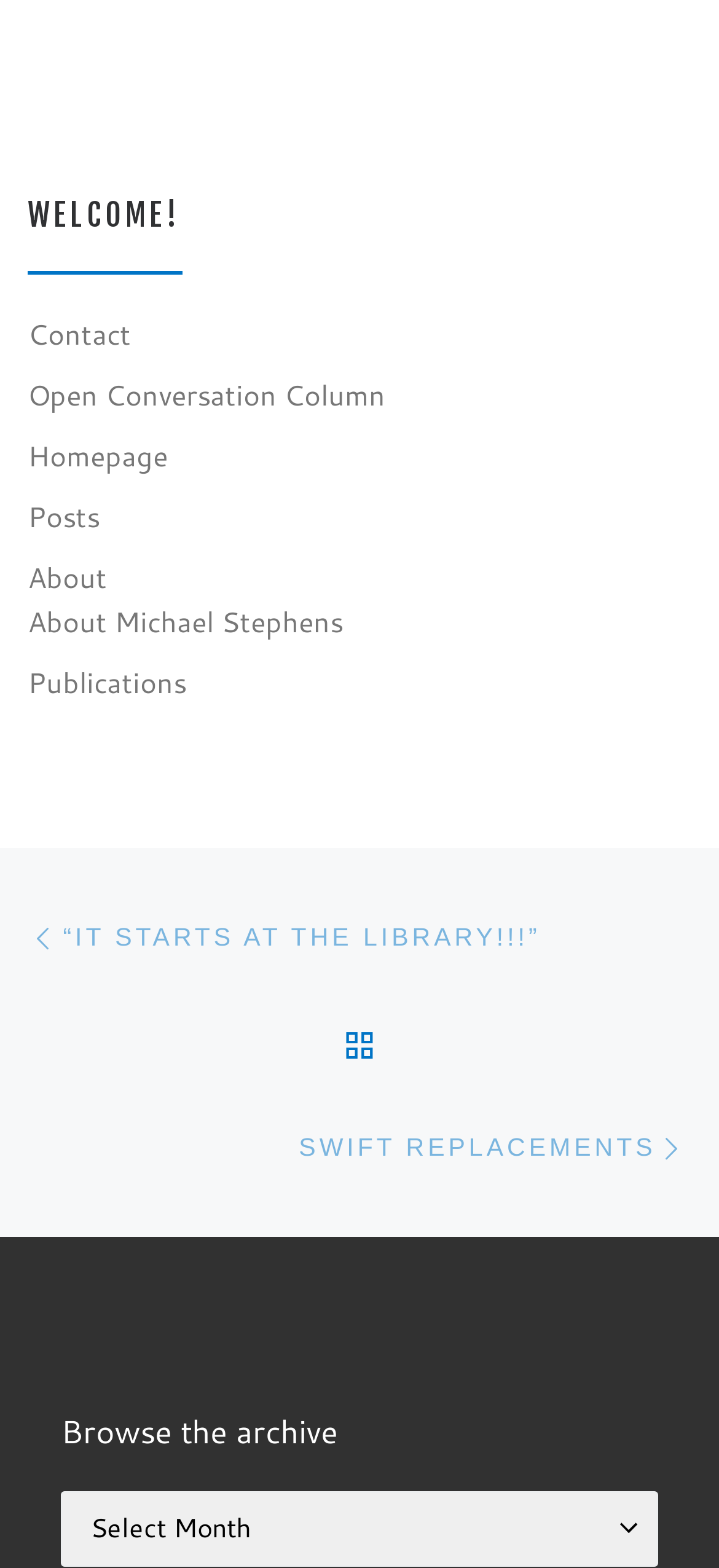Kindly determine the bounding box coordinates of the area that needs to be clicked to fulfill this instruction: "Click on Contact".

[0.038, 0.2, 0.182, 0.227]